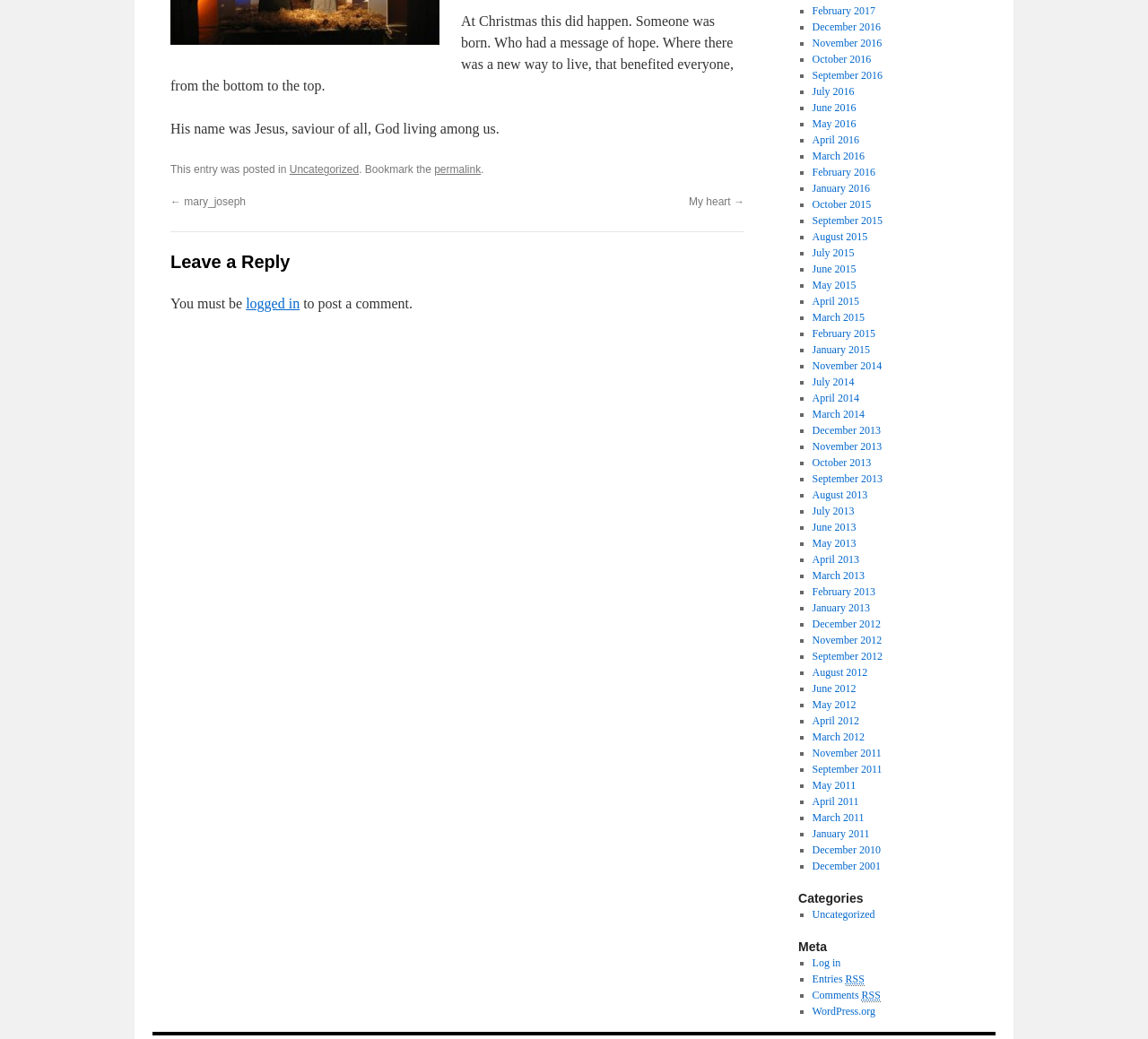Identify the bounding box of the UI element described as follows: "→ Why join us?". Provide the coordinates as four float numbers in the range of 0 to 1 [left, top, right, bottom].

None